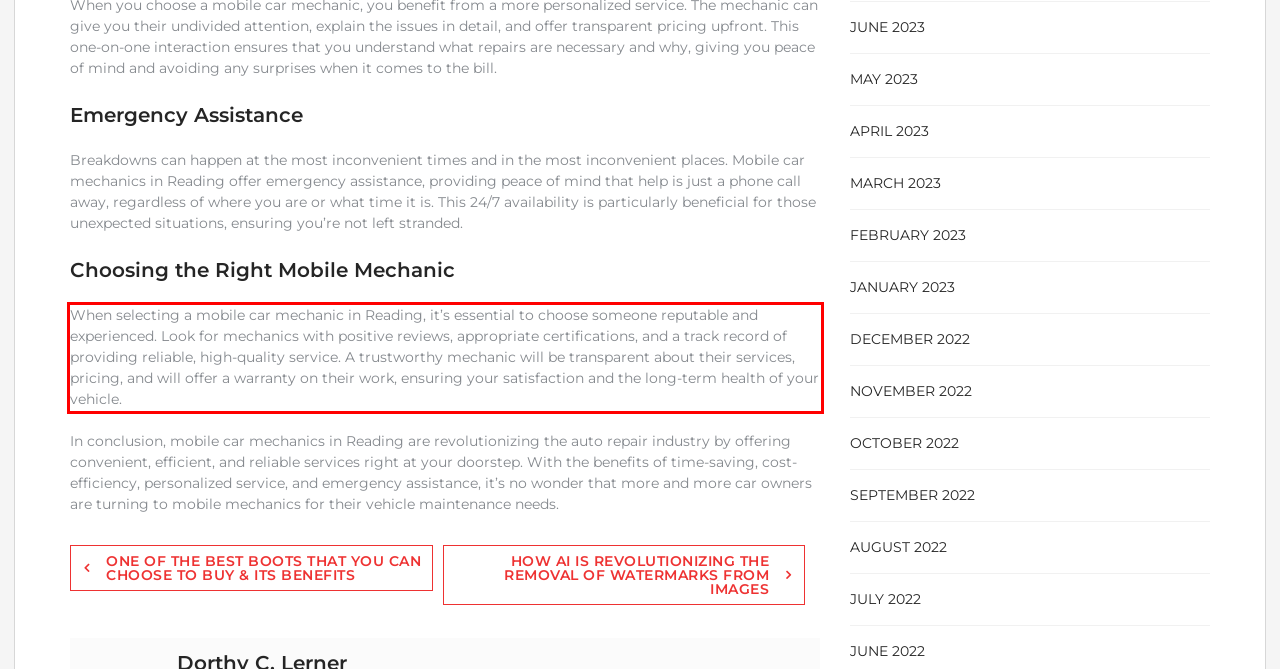Analyze the red bounding box in the provided webpage screenshot and generate the text content contained within.

When selecting a mobile car mechanic in Reading, it’s essential to choose someone reputable and experienced. Look for mechanics with positive reviews, appropriate certifications, and a track record of providing reliable, high-quality service. A trustworthy mechanic will be transparent about their services, pricing, and will offer a warranty on their work, ensuring your satisfaction and the long-term health of your vehicle.